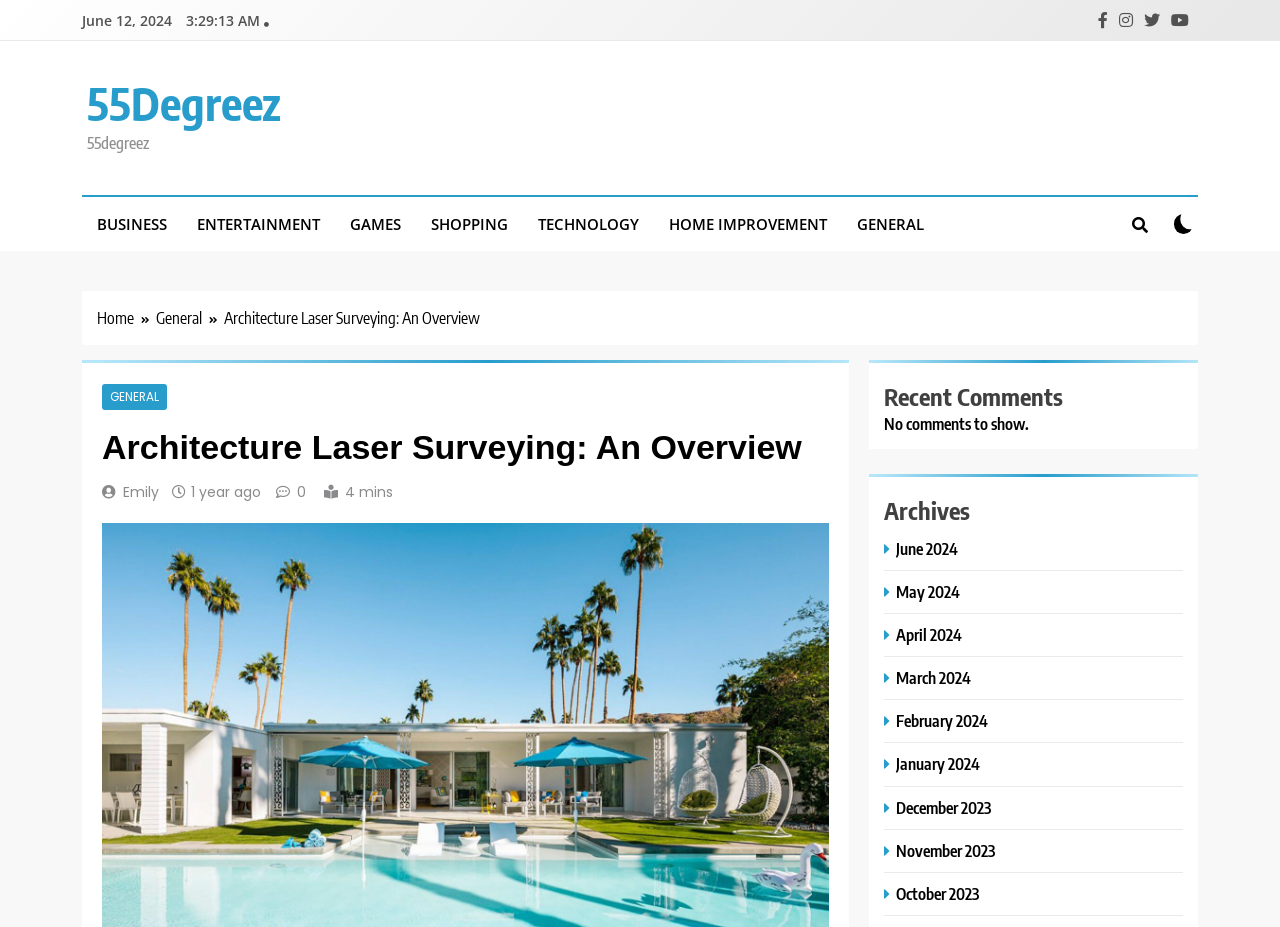Specify the bounding box coordinates of the area to click in order to execute this command: 'Click on the 55Degreez link'. The coordinates should consist of four float numbers ranging from 0 to 1, and should be formatted as [left, top, right, bottom].

[0.068, 0.081, 0.22, 0.141]